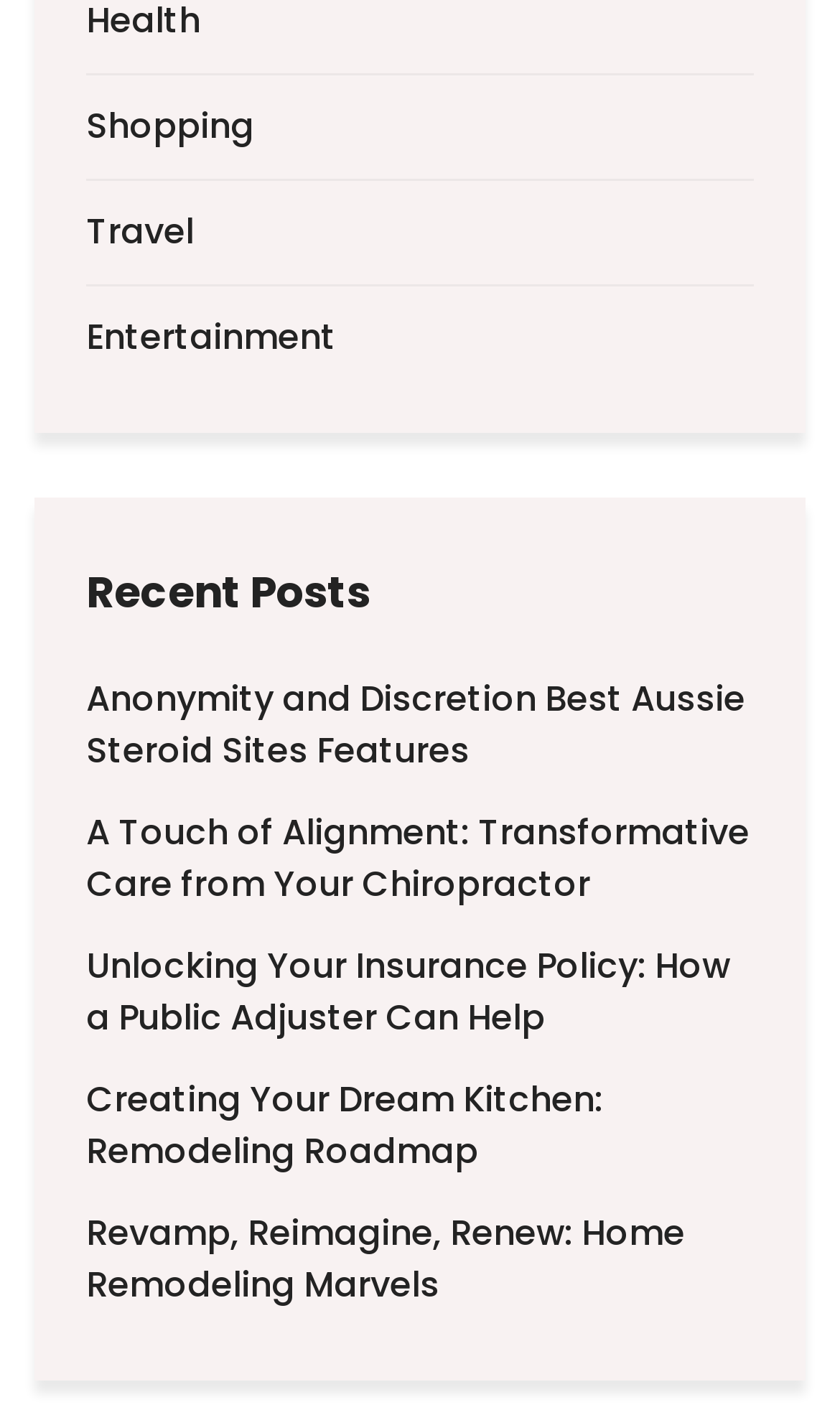Give a concise answer of one word or phrase to the question: 
What is the title of the first recent post?

Anonymity and Discretion Best Aussie Steroid Sites Features